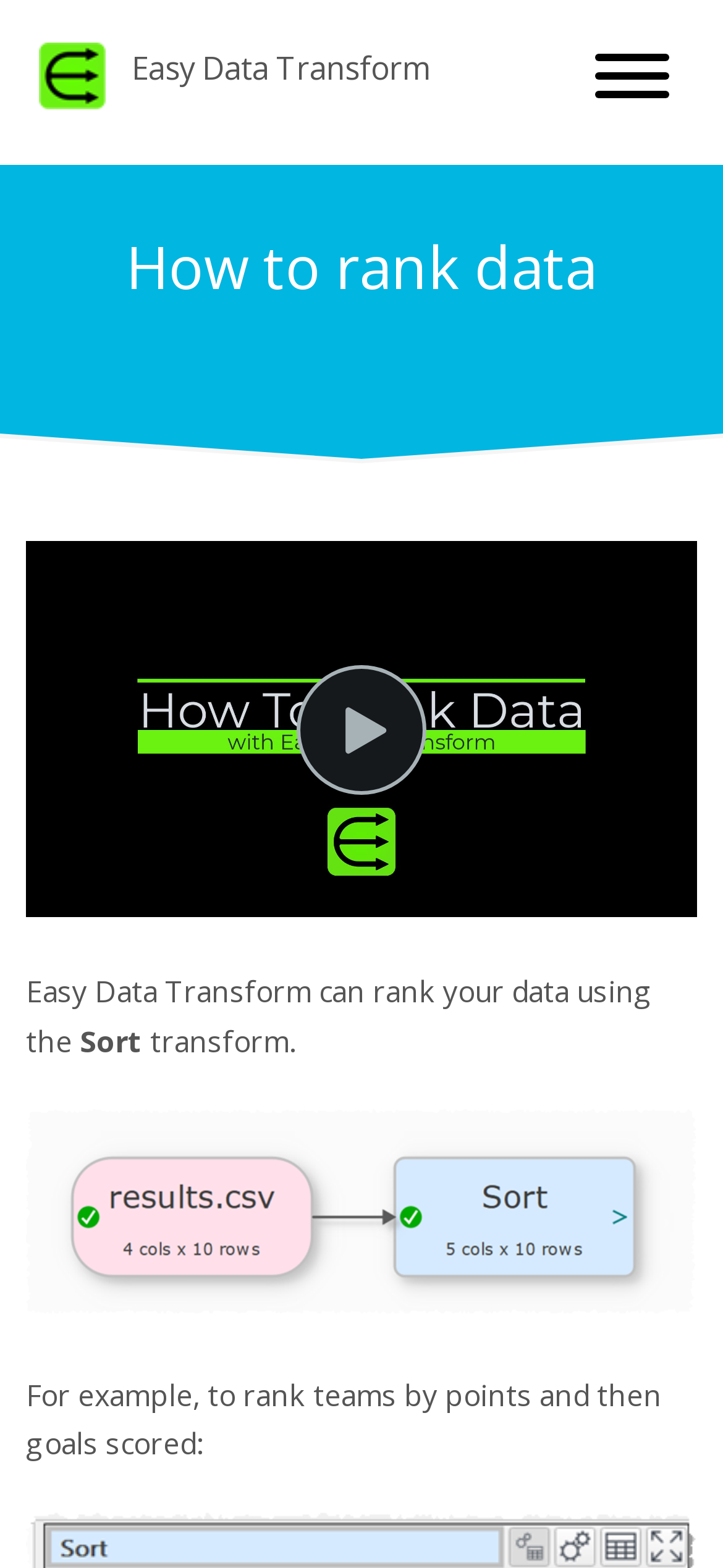What is the purpose of the tool?
Give a comprehensive and detailed explanation for the question.

The webpage has a heading 'How to rank data' and a static text 'Easy Data Transform can rank your data using the sort transform.', which suggests that the tool is used for ranking data.